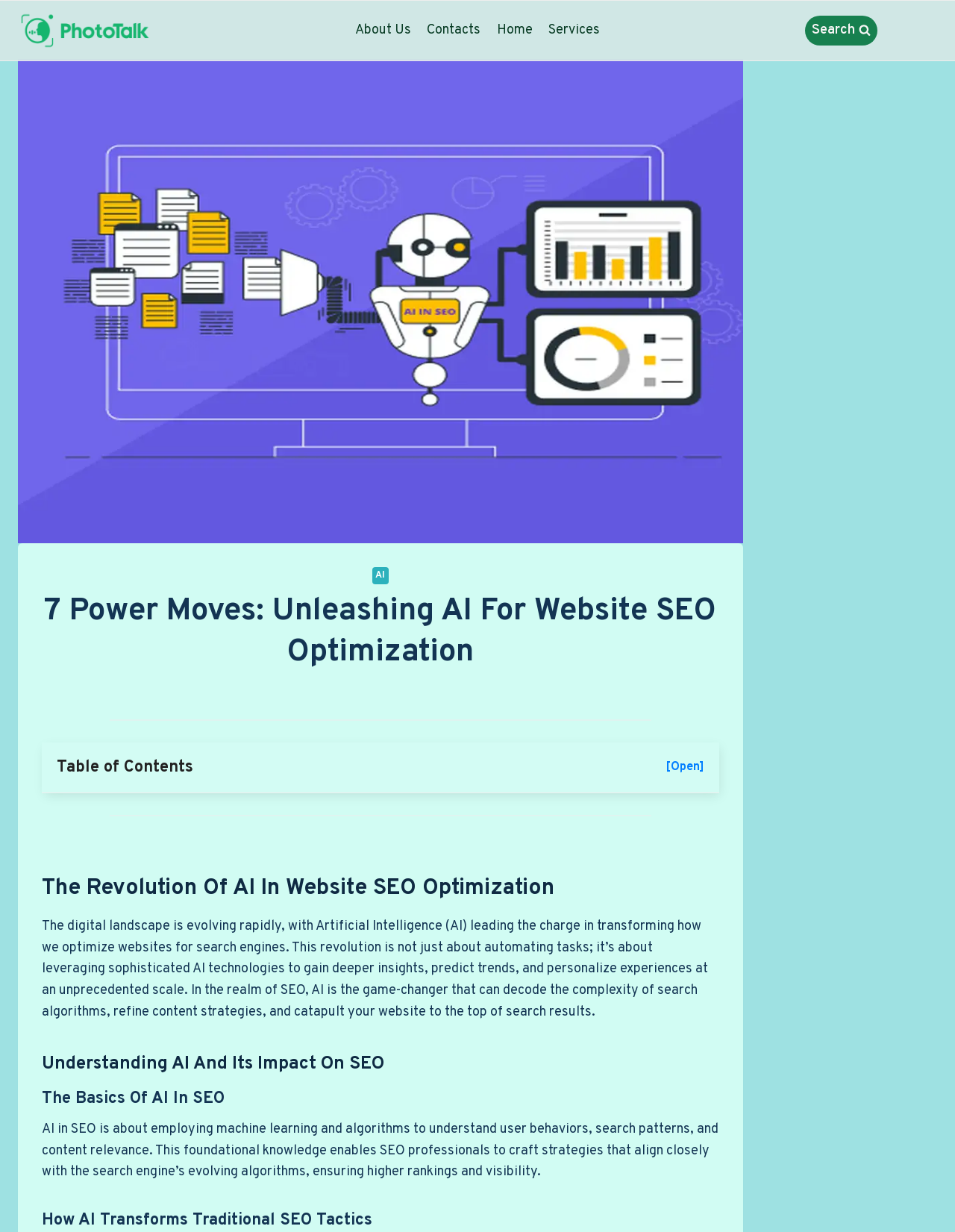With reference to the screenshot, provide a detailed response to the question below:
What is the topic of the article?

The topic of the article can be inferred from the headings and content of the webpage, which discusses the role of Artificial Intelligence in optimizing websites for search engines.